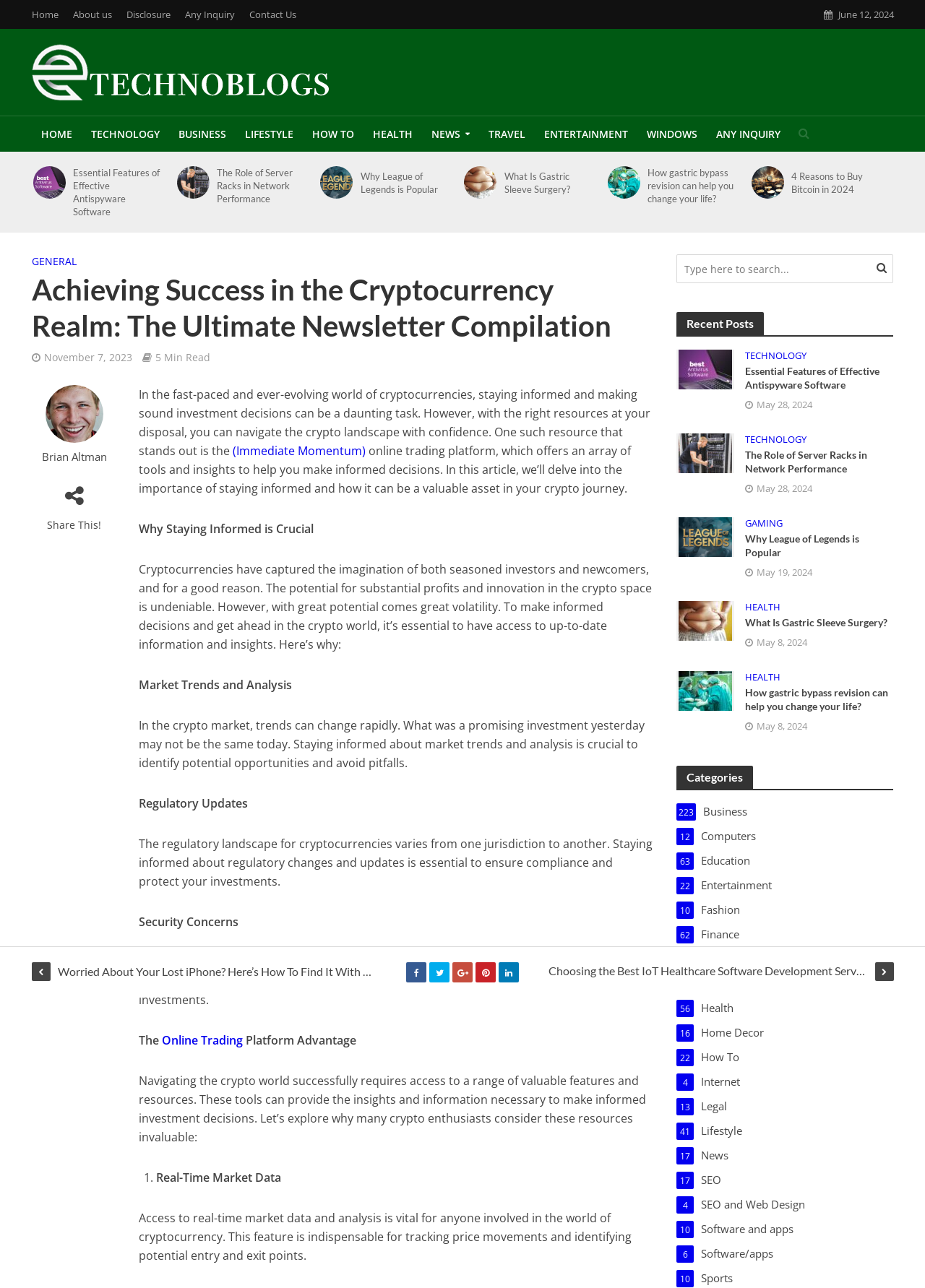Based on the provided description, "What Is Gastric Sleeve Surgery?", find the bounding box of the corresponding UI element in the screenshot.

[0.806, 0.478, 0.966, 0.489]